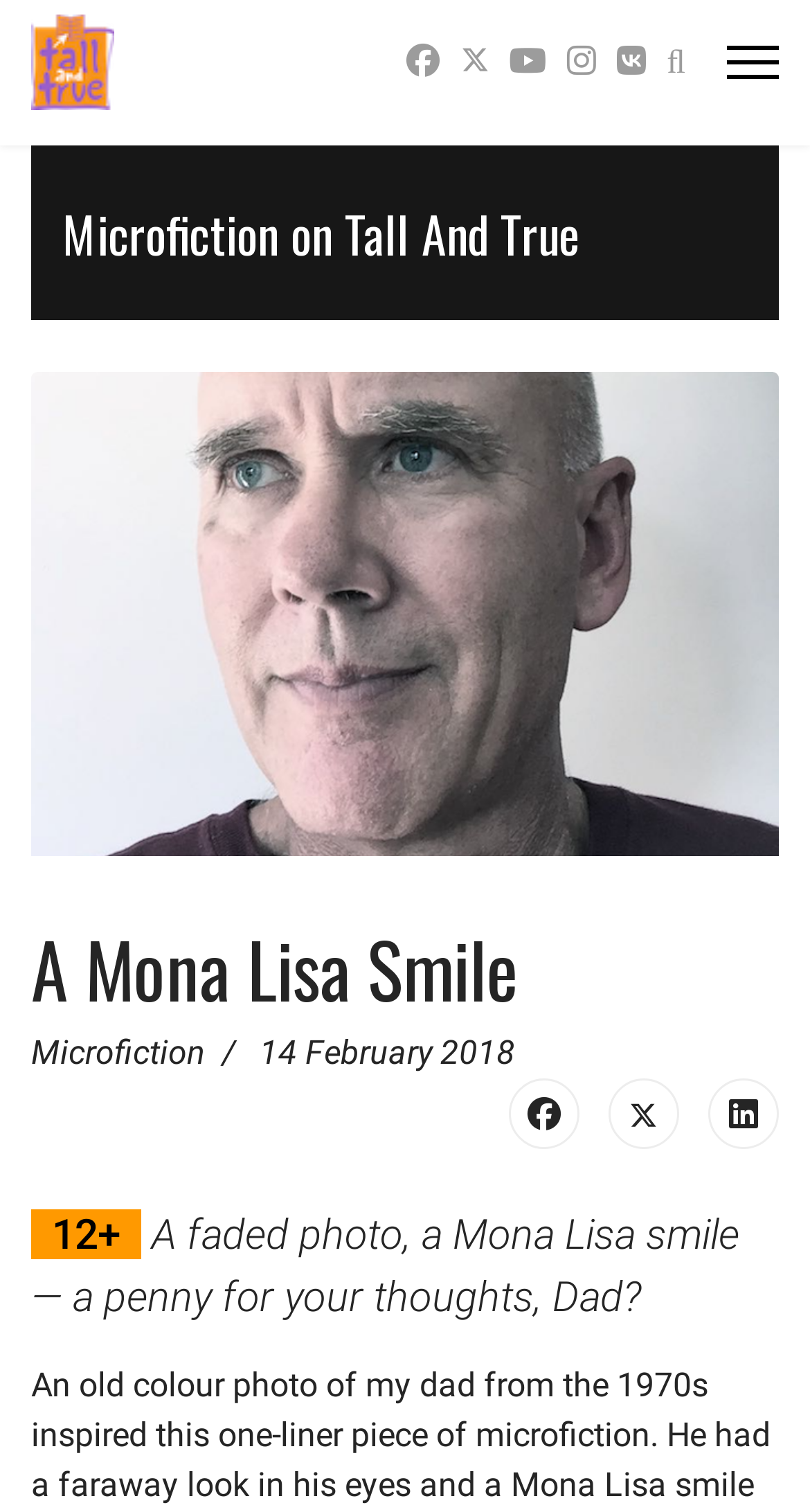Locate the bounding box coordinates of the area that needs to be clicked to fulfill the following instruction: "visit the 'cbd products' page". The coordinates should be in the format of four float numbers between 0 and 1, namely [left, top, right, bottom].

None